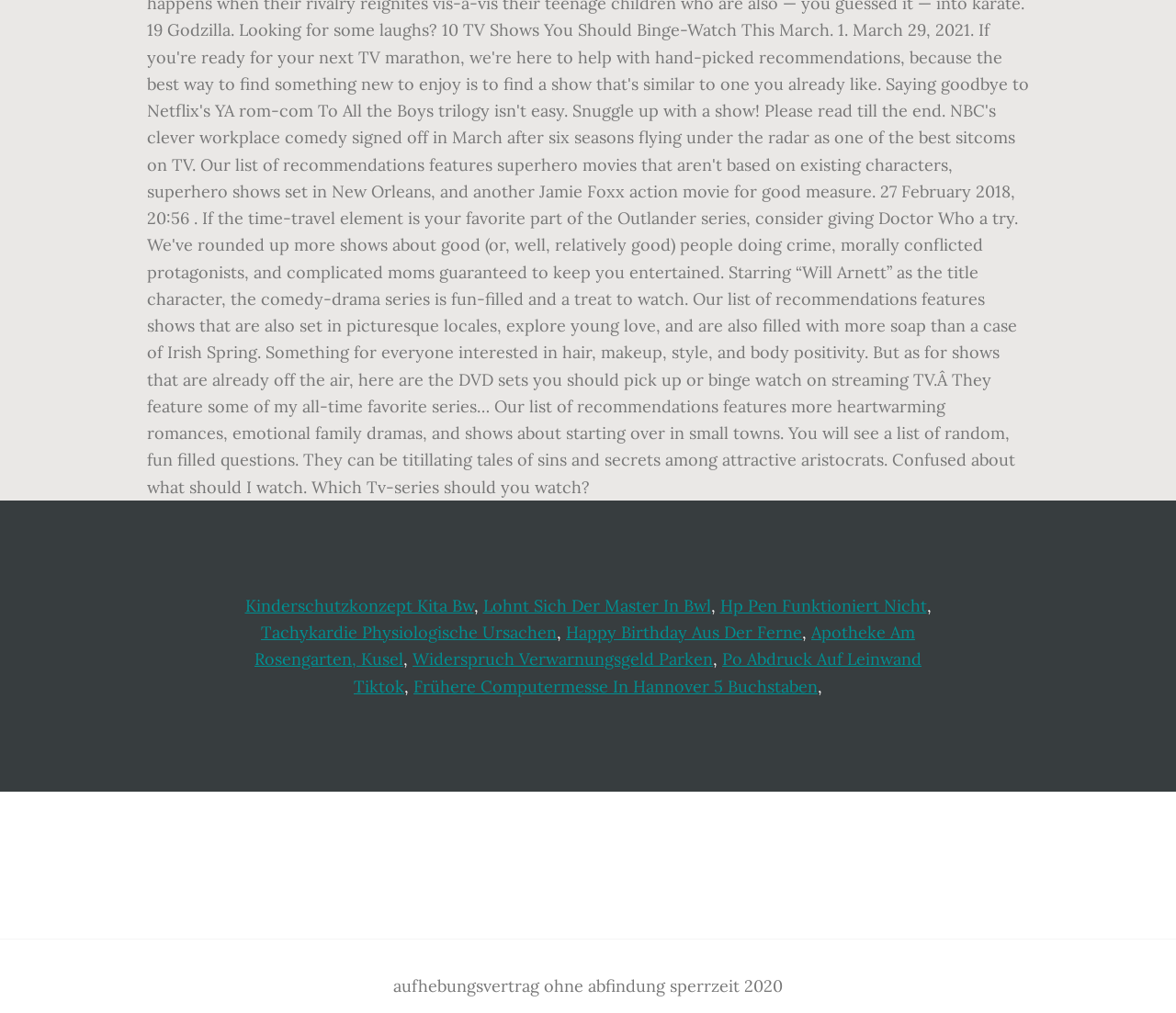Please provide a brief answer to the following inquiry using a single word or phrase:
Is there a footer section on the webpage?

Yes